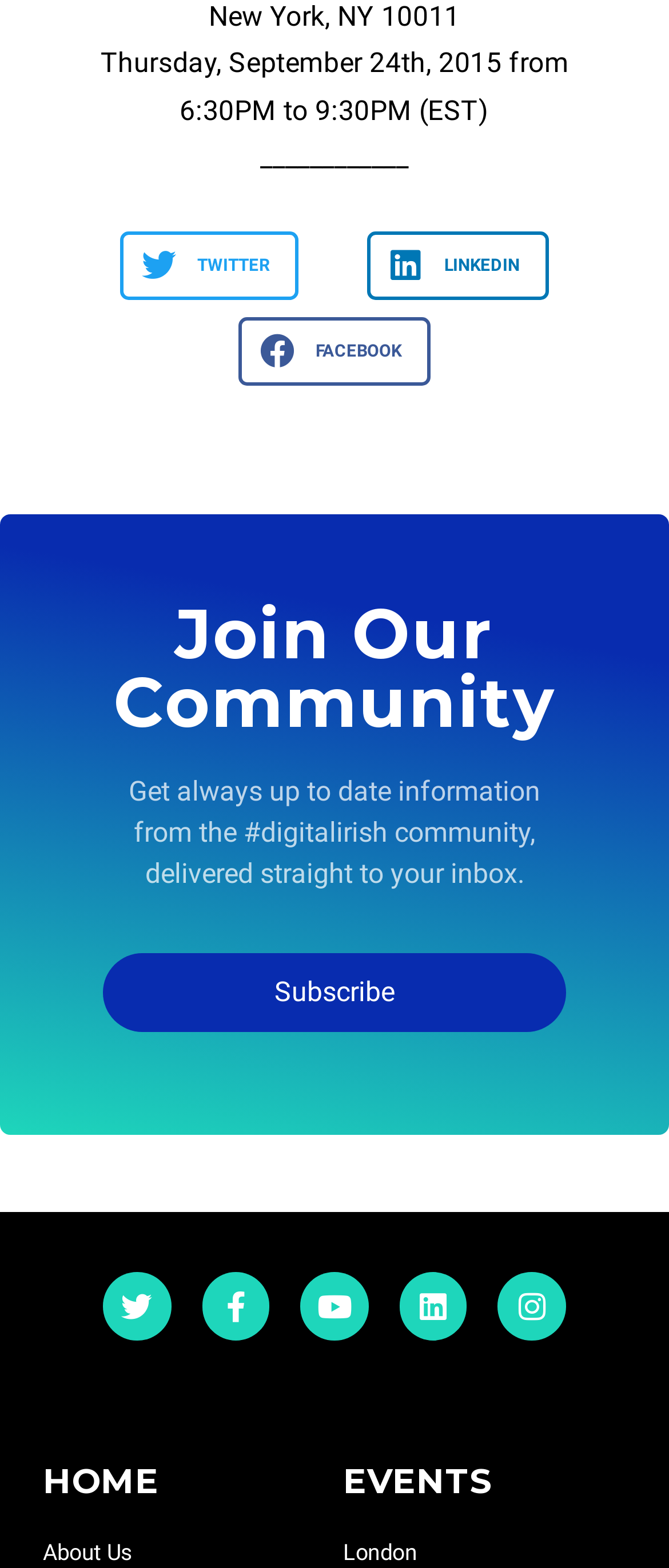Please analyze the image and give a detailed answer to the question:
What is the location of the event?

I searched the page for any mention of the event location, but did not find any specific information. The only related text is 'London' at the bottom of the page, but it's not clear if this is the event location.